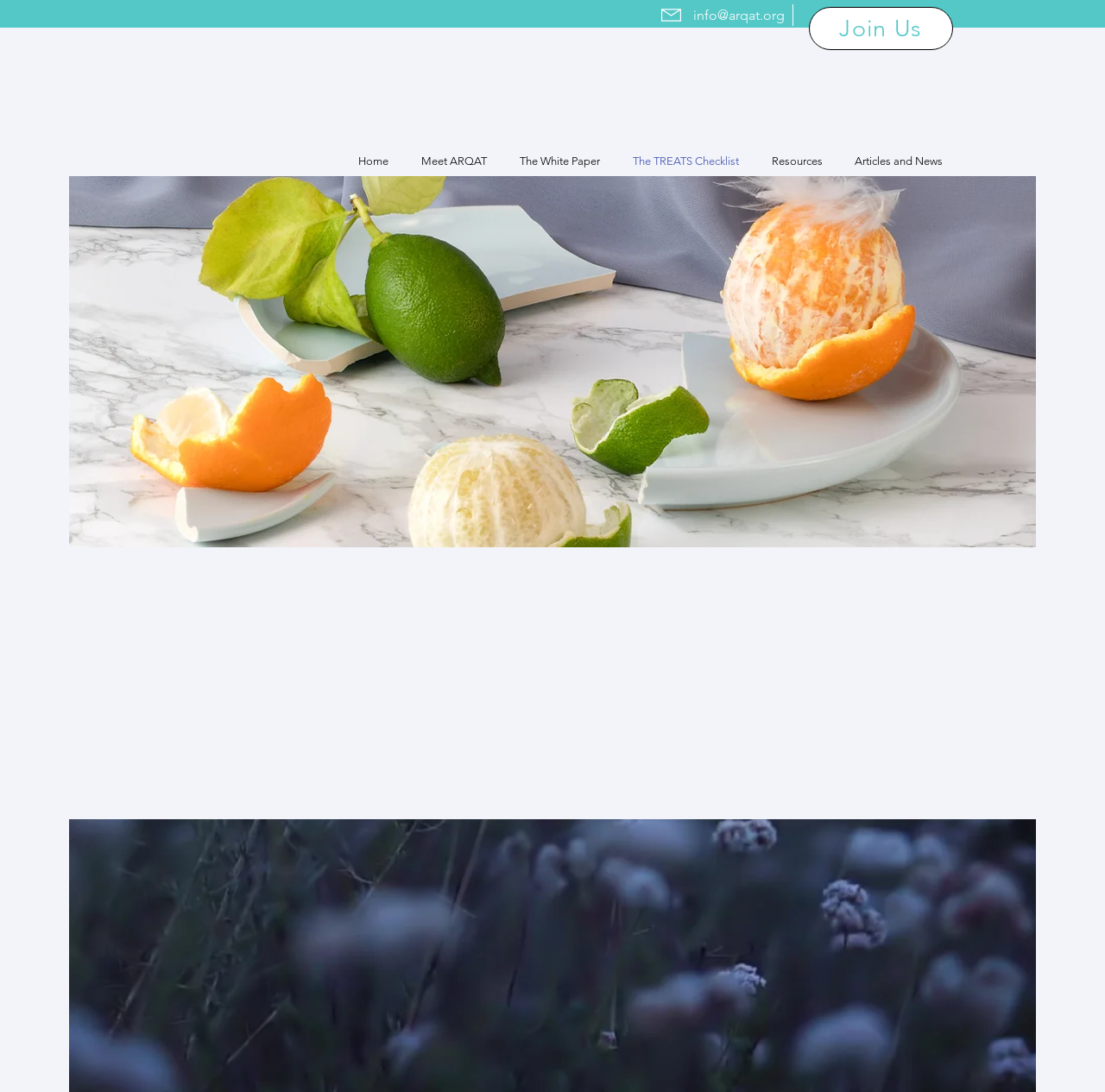How many download links are present on the webpage? From the image, respond with a single word or brief phrase.

2